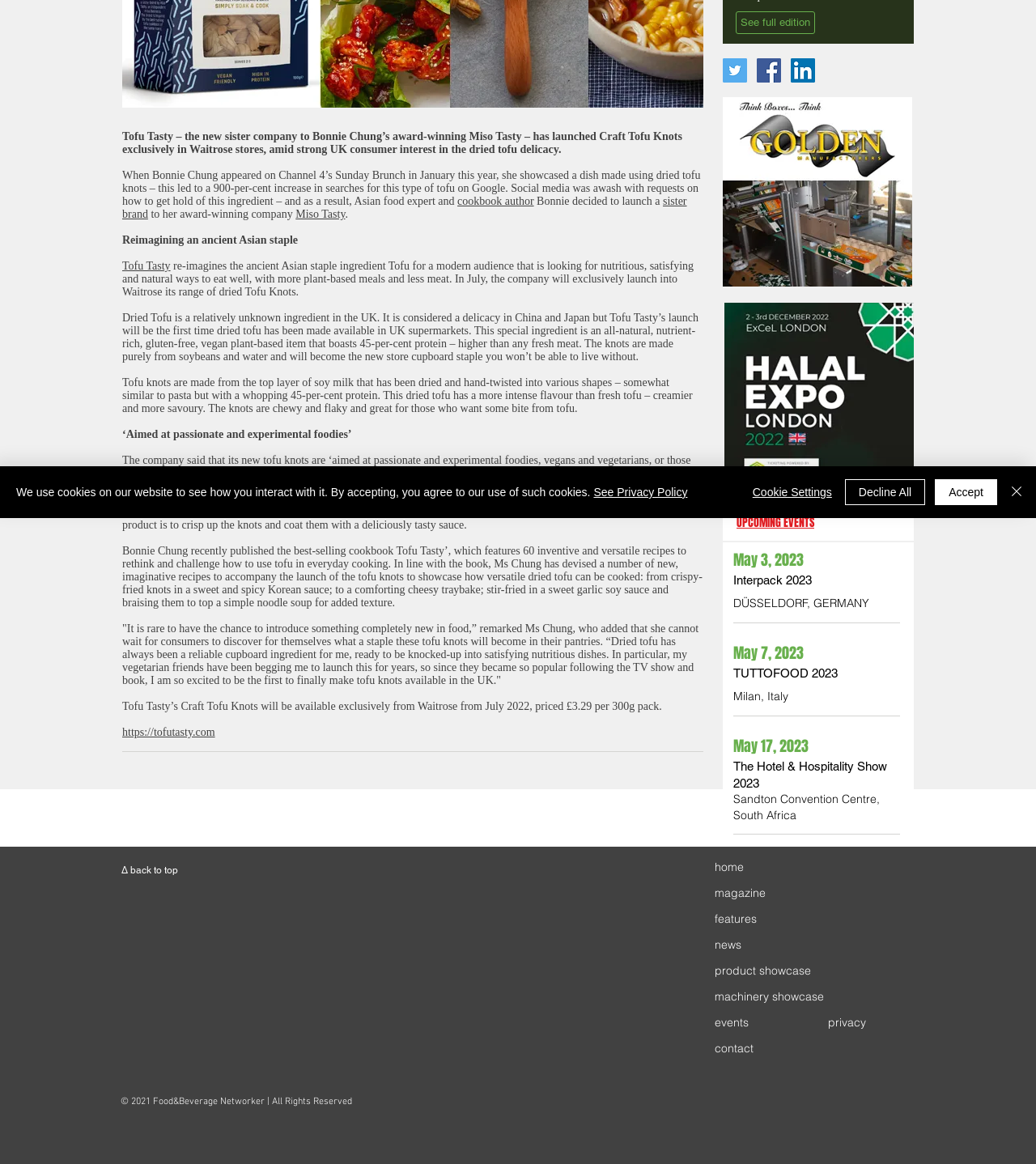Bounding box coordinates are specified in the format (top-left x, top-left y, bottom-right x, bottom-right y). All values are floating point numbers bounded between 0 and 1. Please provide the bounding box coordinate of the region this sentence describes: See Privacy Policy

[0.573, 0.417, 0.664, 0.428]